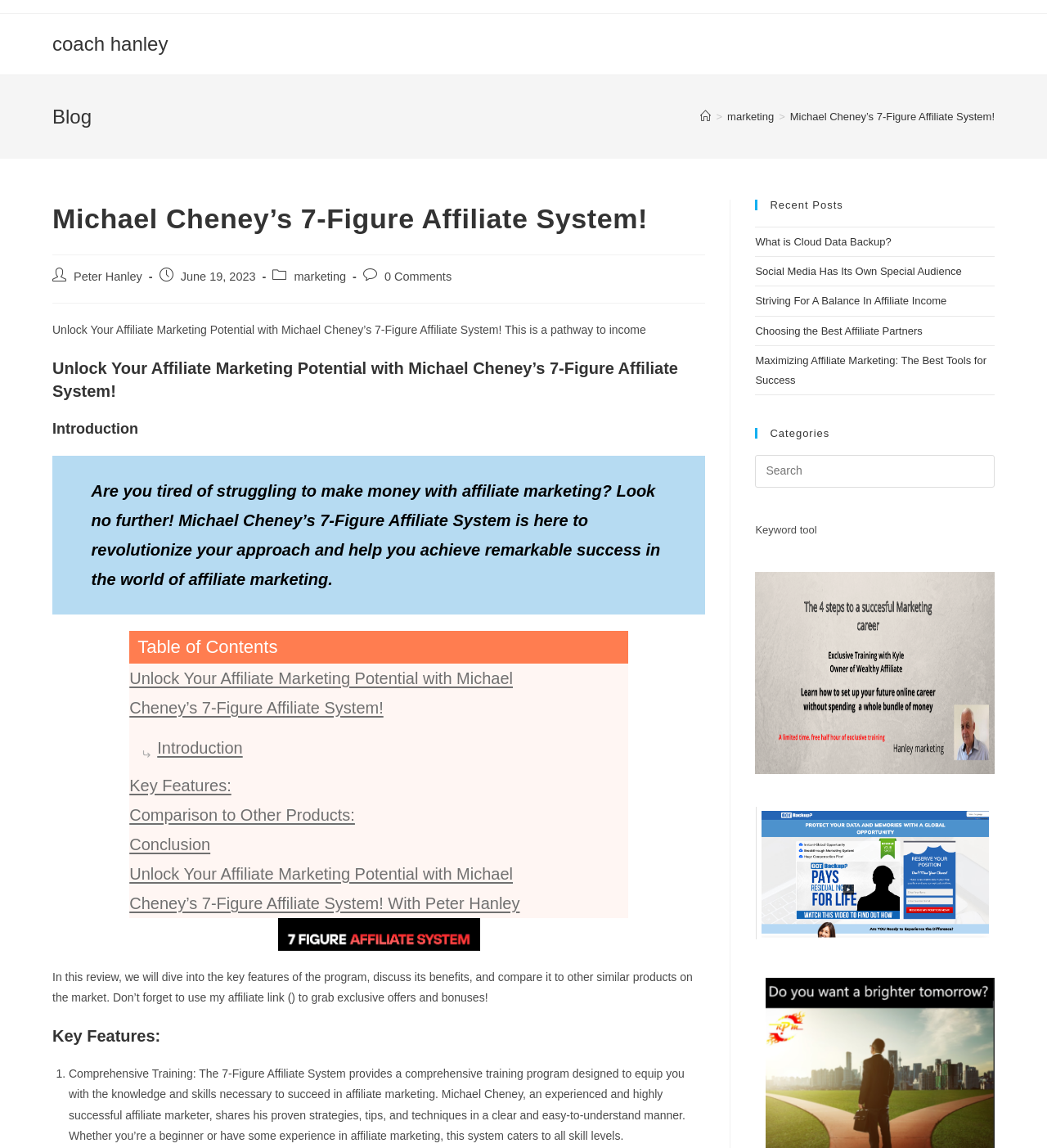Show the bounding box coordinates for the HTML element as described: "marketing".

[0.281, 0.235, 0.331, 0.247]